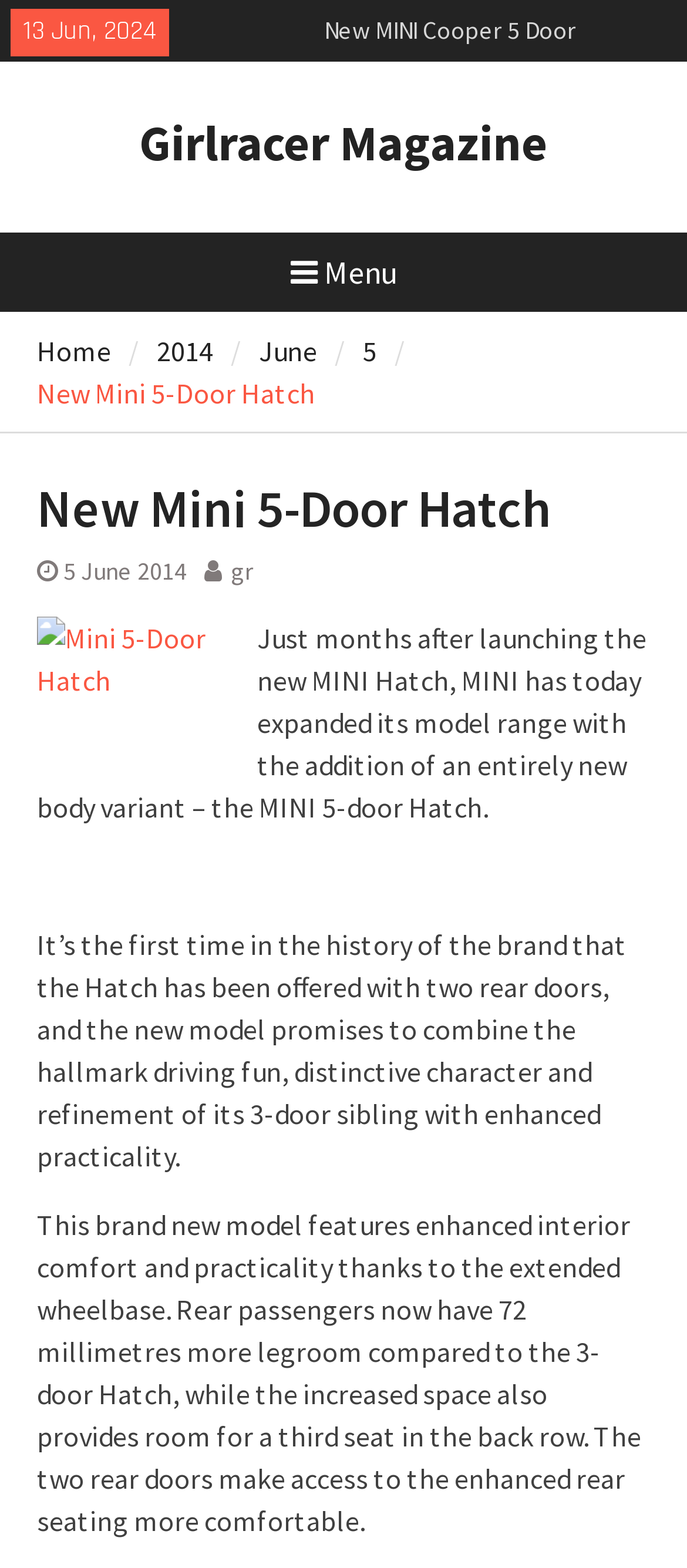Using the element description: "New MINI Cooper 5 Door", determine the bounding box coordinates. The coordinates should be in the format [left, top, right, bottom], with values between 0 and 1.

[0.472, 0.056, 0.839, 0.076]